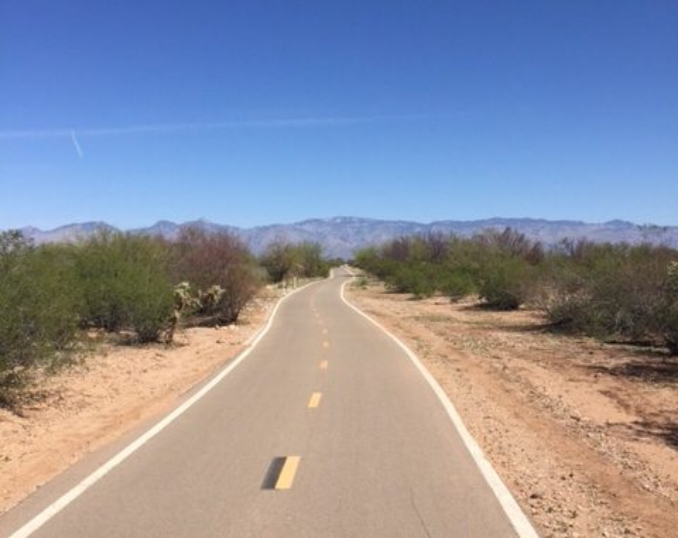What is the color of the sky?
Provide a comprehensive and detailed answer to the question.

The caption describes the background of the image as 'rolling mountains rise against a bright blue sky', indicating that the sky is bright blue in color.